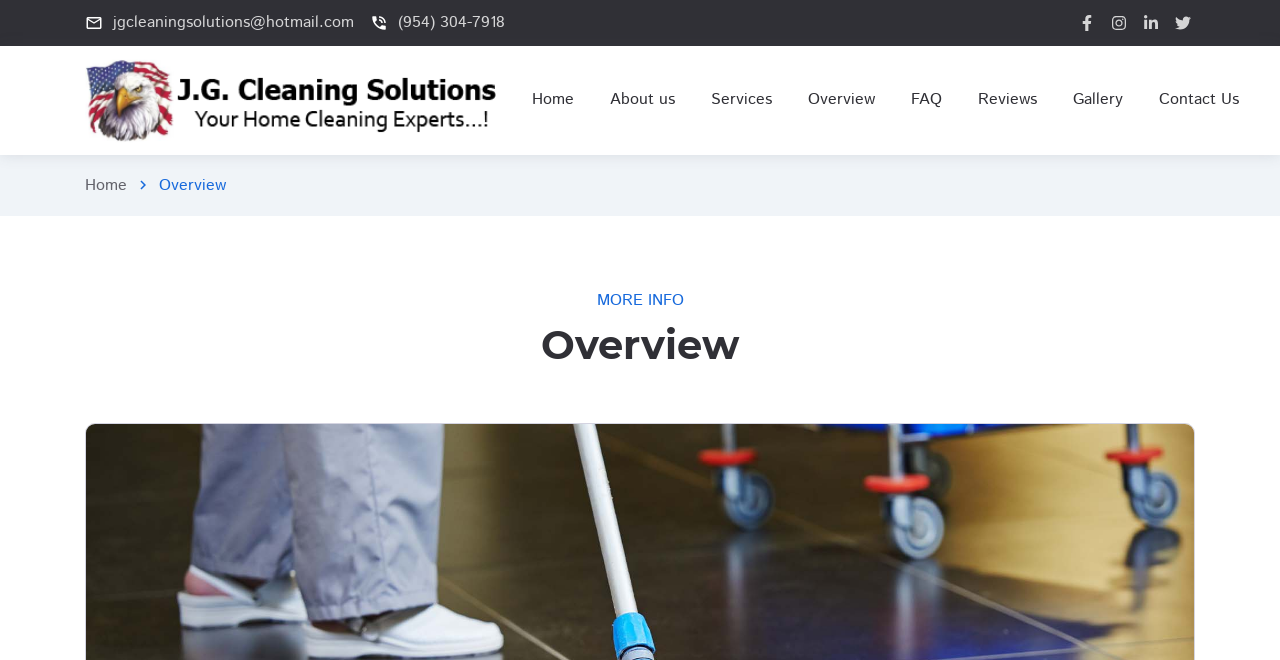Given the element description Overview, identify the bounding box coordinates for the UI element on the webpage screenshot. The format should be (top-left x, top-left y, bottom-right x, bottom-right y), with values between 0 and 1.

[0.124, 0.263, 0.177, 0.298]